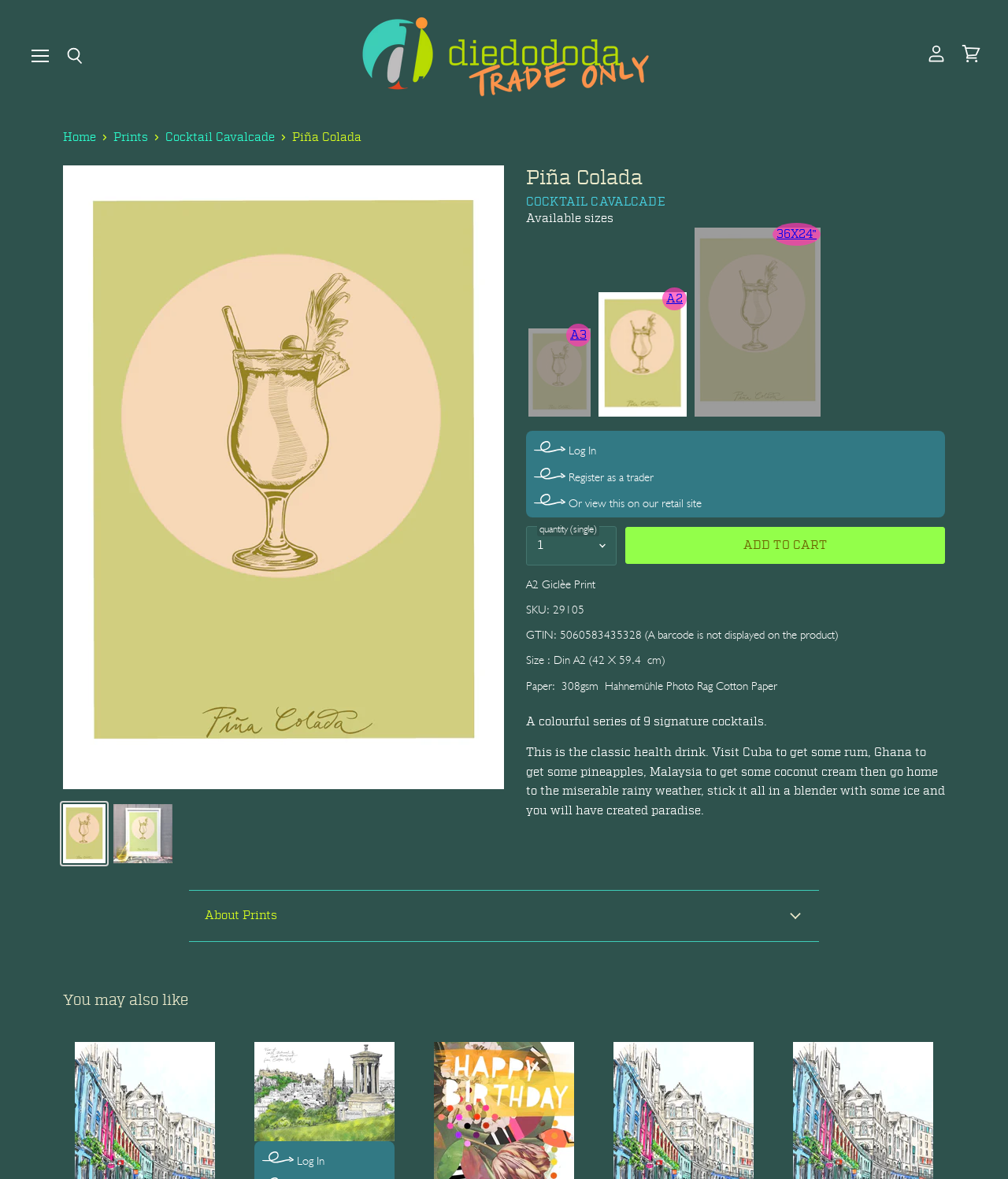Please answer the following question using a single word or phrase: 
What is the name of the cocktail?

Piña Colada